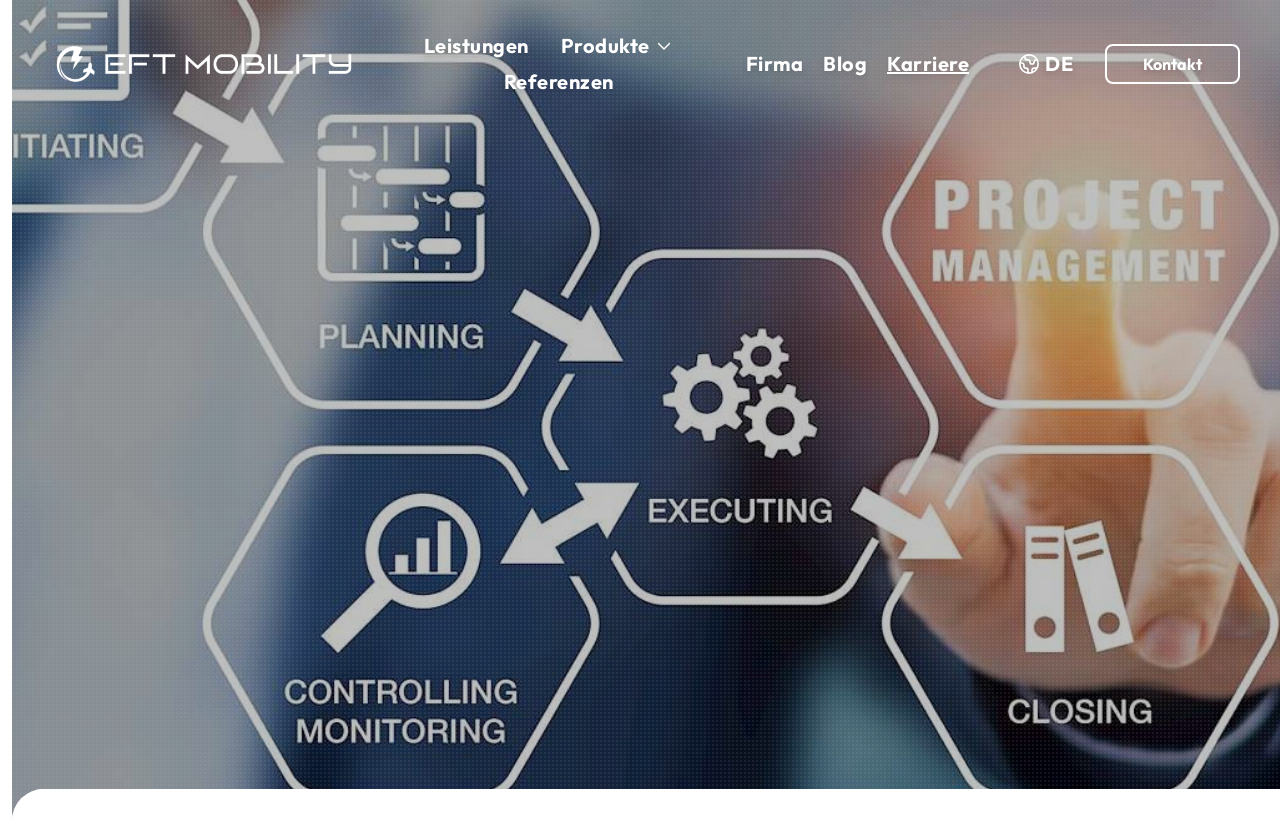Identify the bounding box of the HTML element described here: "Karriere". Provide the coordinates as four float numbers between 0 and 1: [left, top, right, bottom].

[0.693, 0.061, 0.757, 0.095]